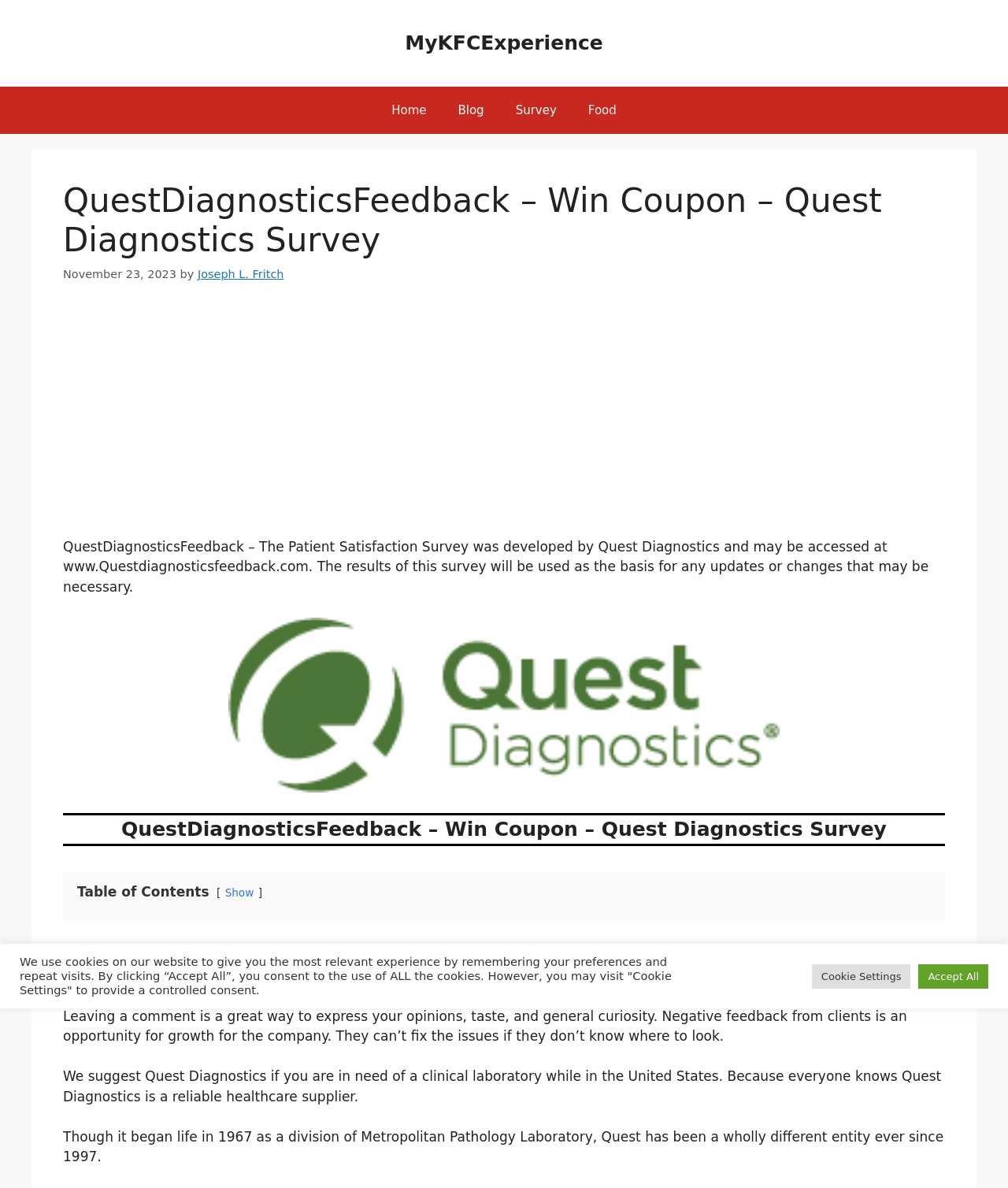Provide a brief response using a word or short phrase to this question:
Who developed the Patient Satisfaction Survey?

Quest Diagnostics